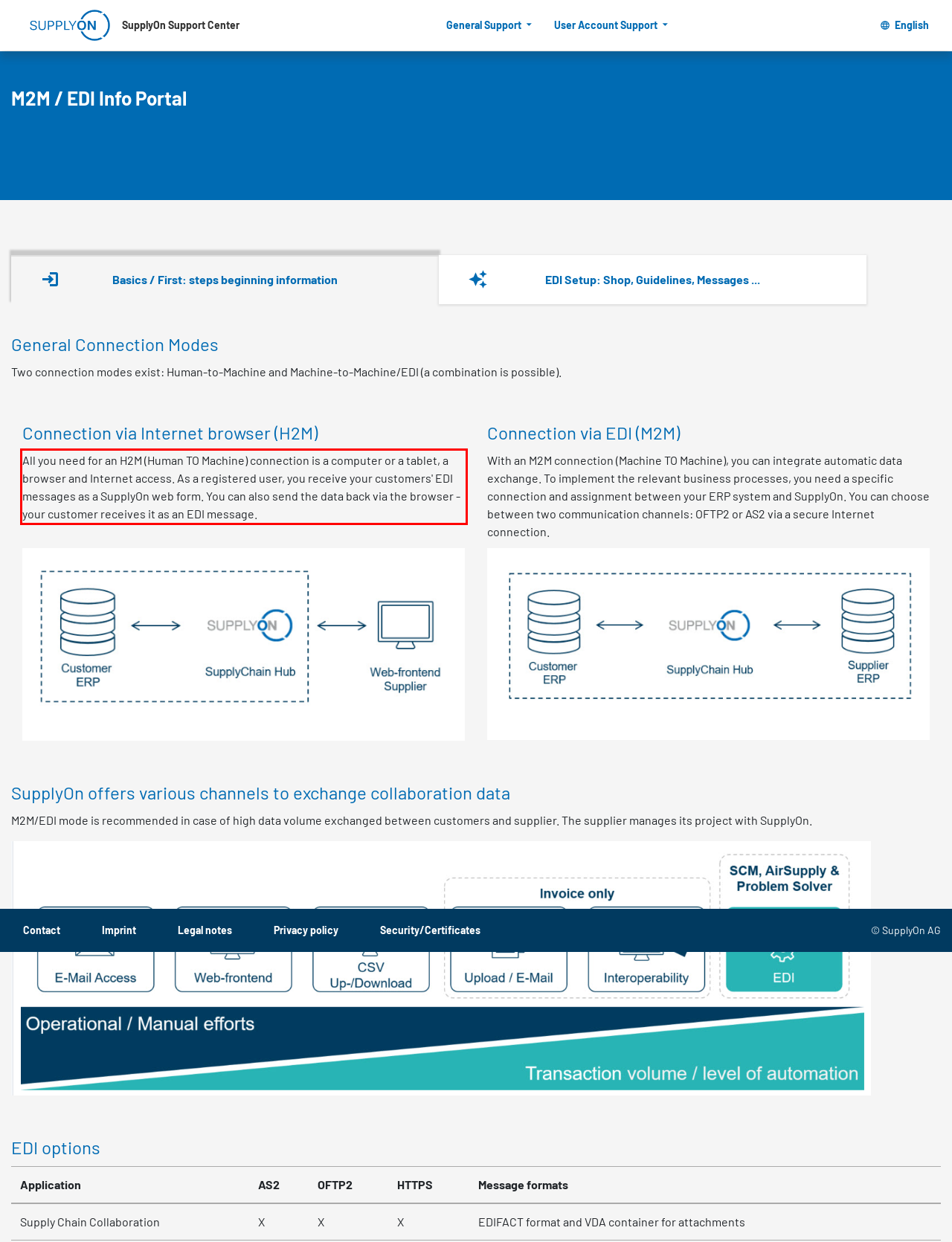With the given screenshot of a webpage, locate the red rectangle bounding box and extract the text content using OCR.

All you need for an H2M (Human TO Machine) connection is a computer or a tablet, a browser and Internet access. As a registered user, you receive your customers' EDI messages as a SupplyOn web form. You can also send the data back via the browser - your customer receives it as an EDI message.